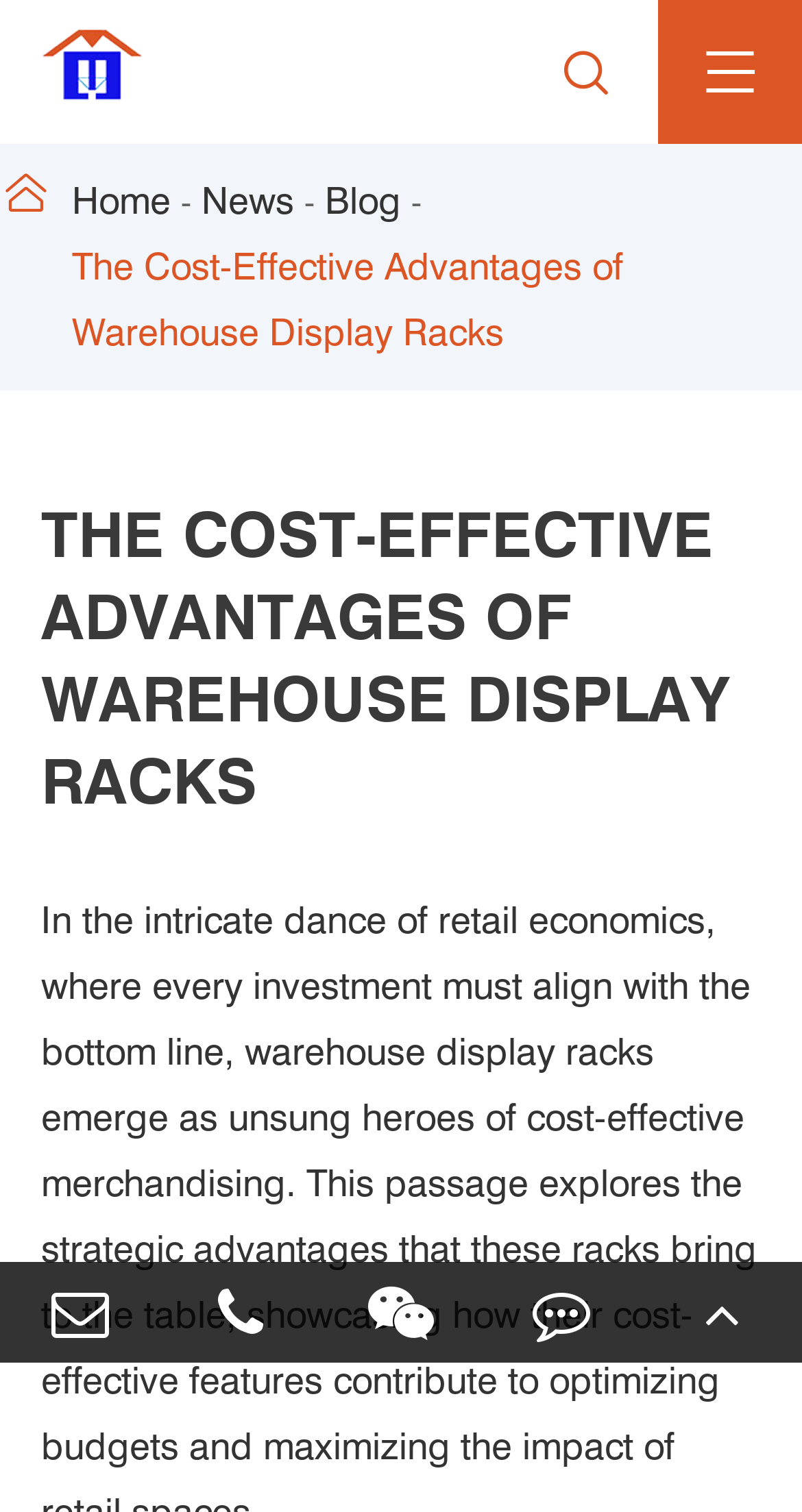What is the company name?
Using the image provided, answer with just one word or phrase.

Guangzhou Maobang Storage Equipment Co., Ltd.